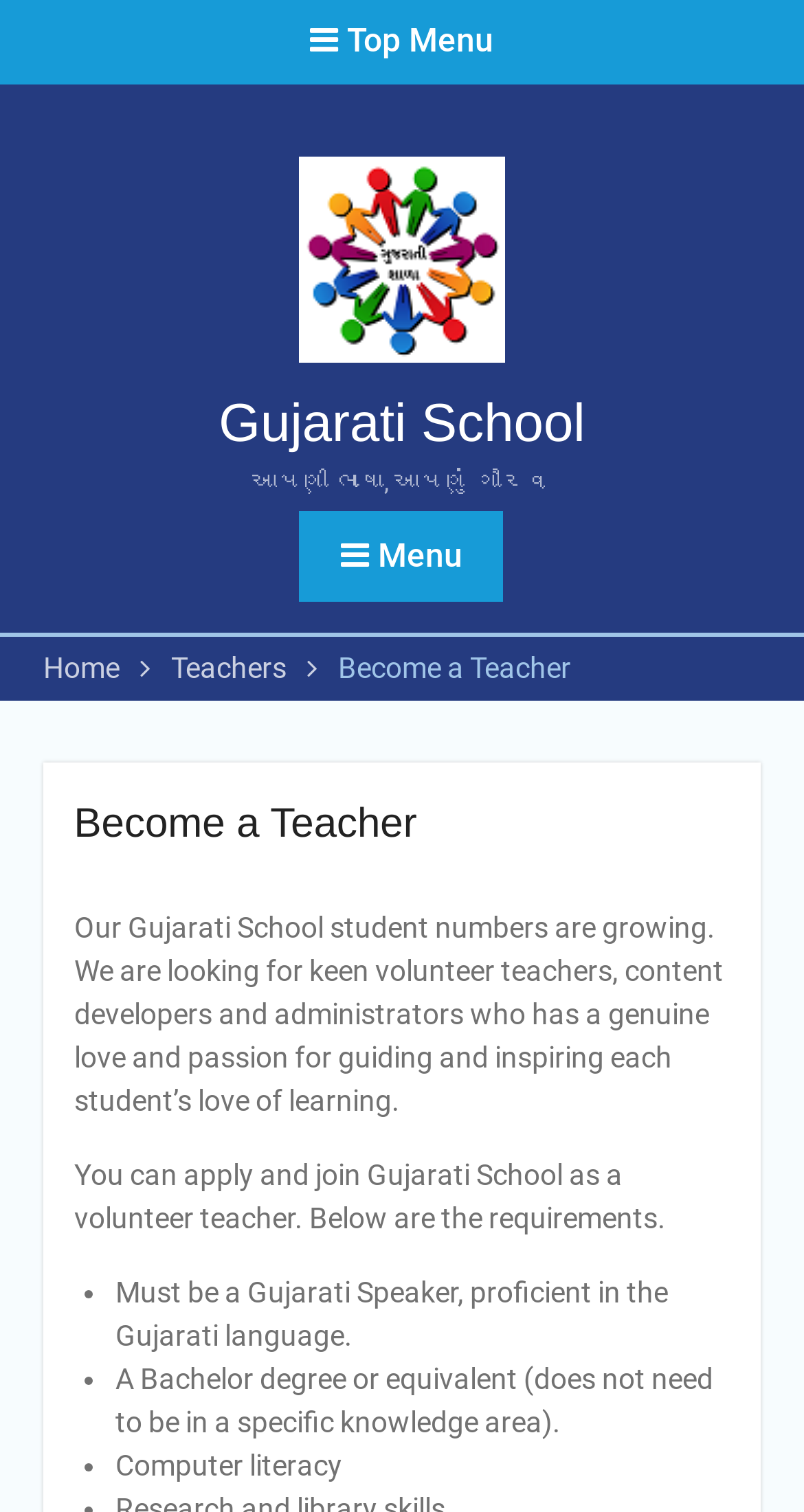What is the language required for volunteer teachers?
Based on the image, please offer an in-depth response to the question.

According to the webpage, one of the requirements for volunteer teachers is to be a Gujarati speaker, proficient in the Gujarati language.